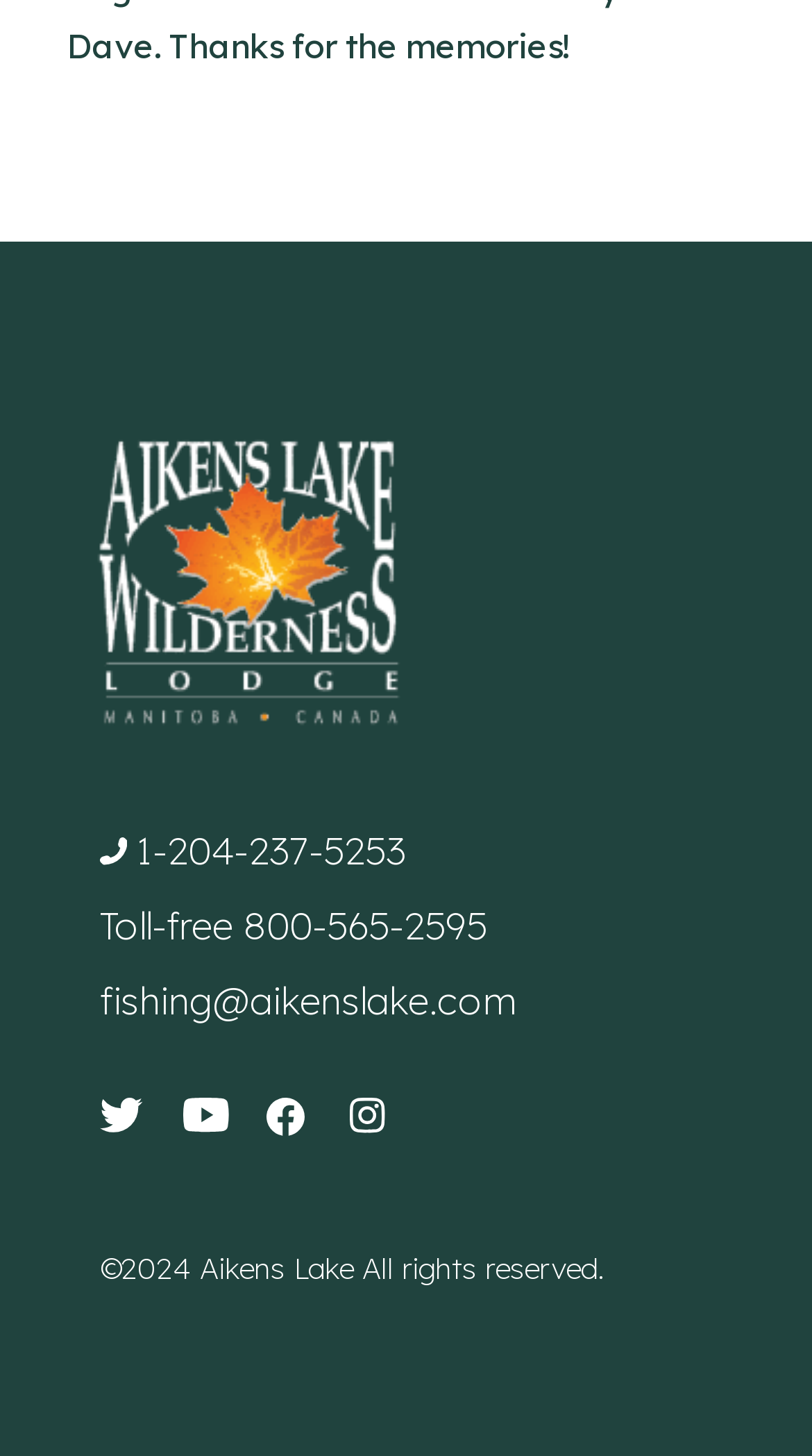What is the logo image for?
Please respond to the question with a detailed and thorough explanation.

I found the logo image by looking at the top section of the webpage, where the logo is displayed. There, I saw an image with the text 'Logo', which is the logo image for the website.